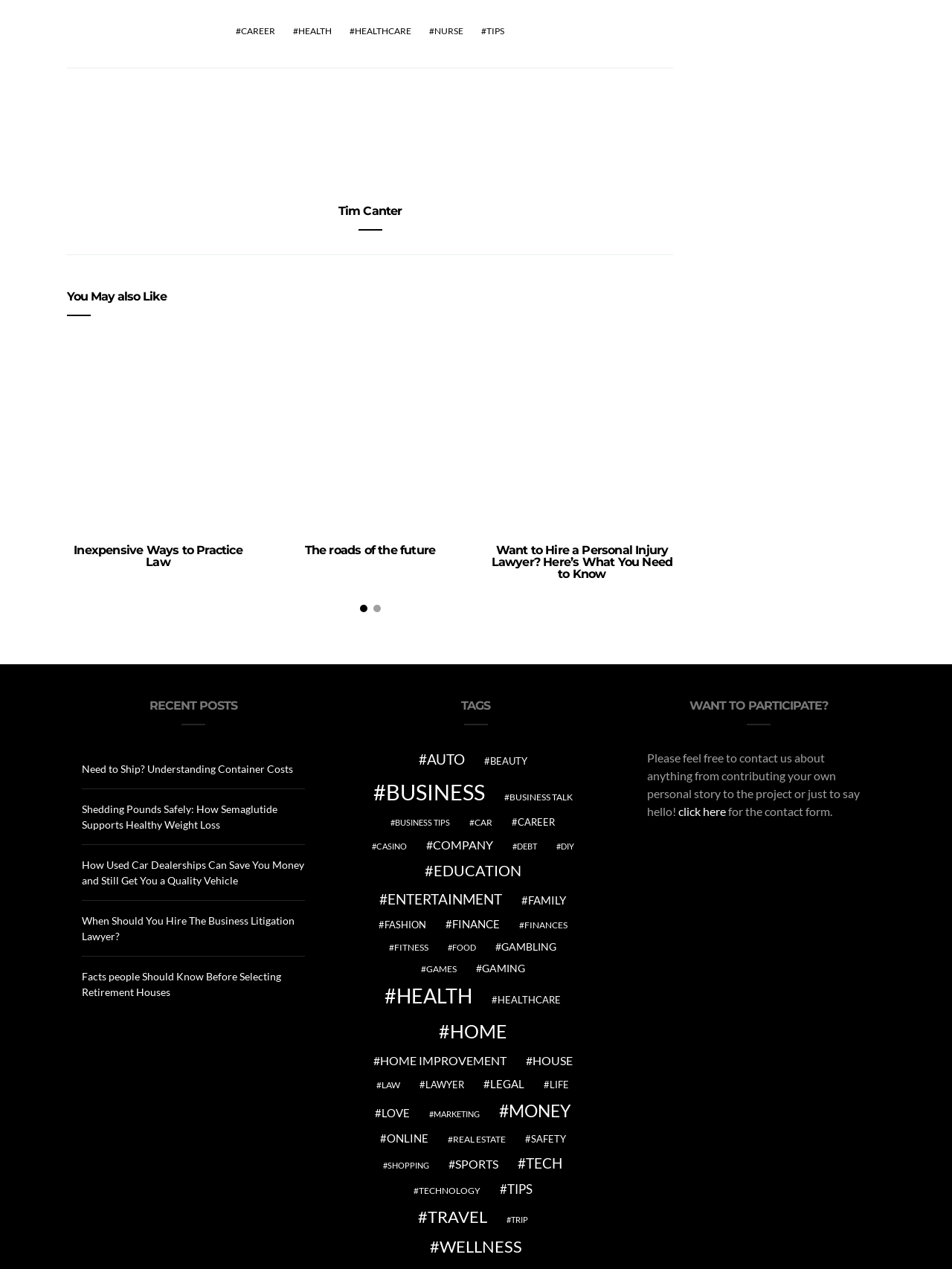How many recent posts are listed on the webpage?
Please provide a comprehensive answer based on the visual information in the image.

The webpage has a section labeled 'RECENT POSTS' which lists 5 recent posts with their titles and links.